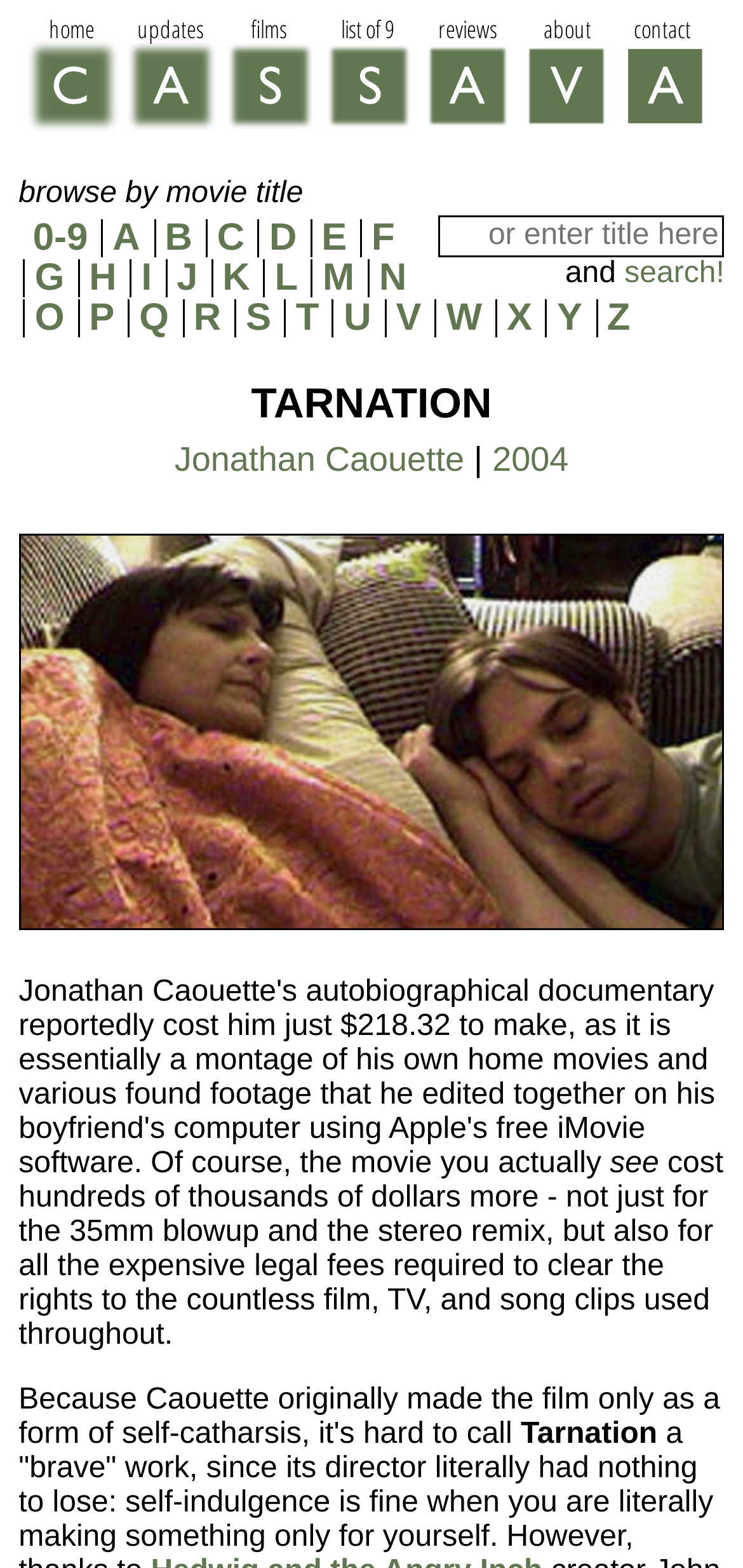From the element description: "List of 9", extract the bounding box coordinates of the UI element. The coordinates should be expressed as four float numbers between 0 and 1, in the order [left, top, right, bottom].

[0.433, 0.008, 0.557, 0.093]